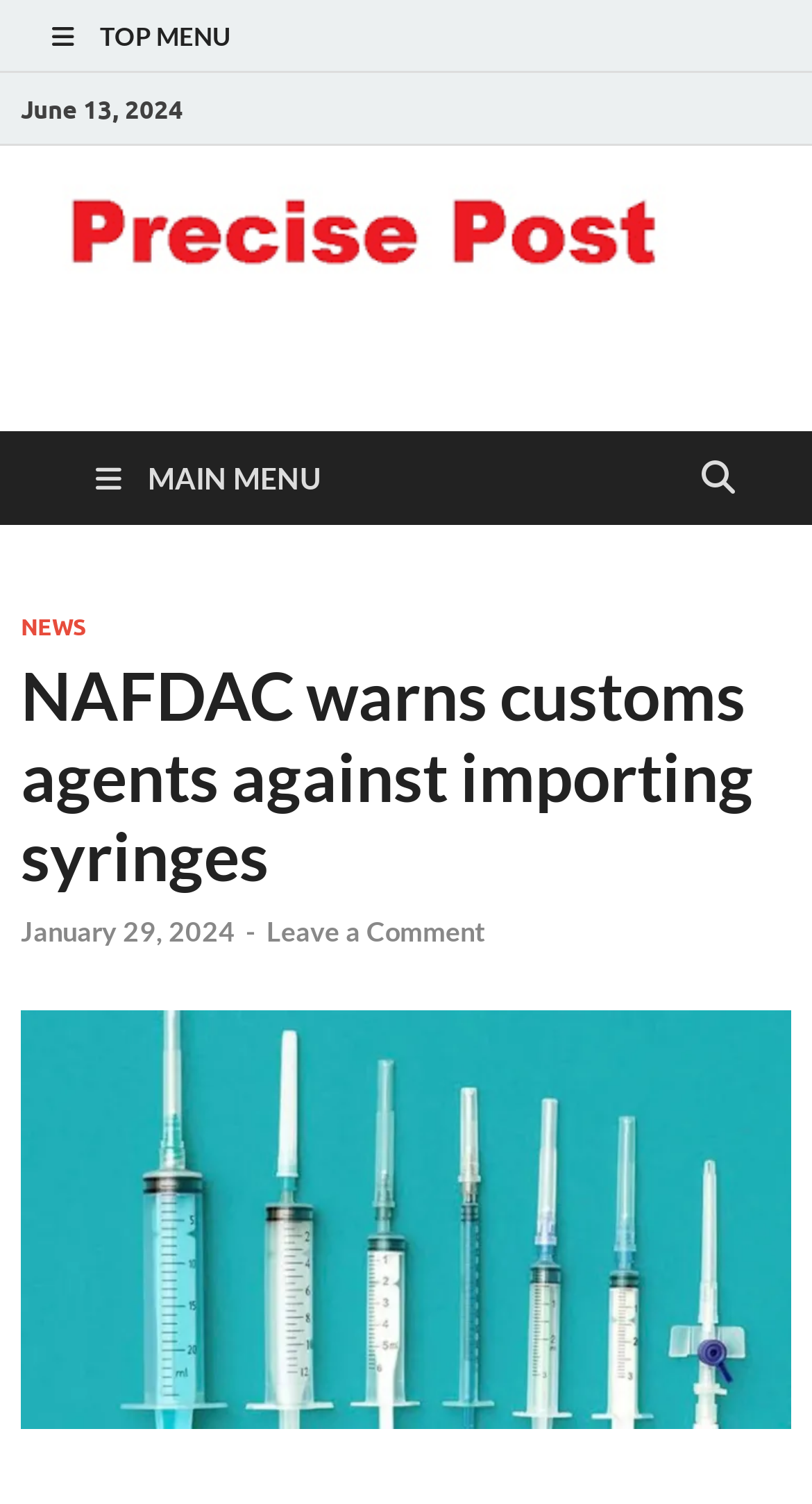Predict the bounding box of the UI element based on this description: "Precise Post".

[0.064, 0.271, 0.618, 0.336]